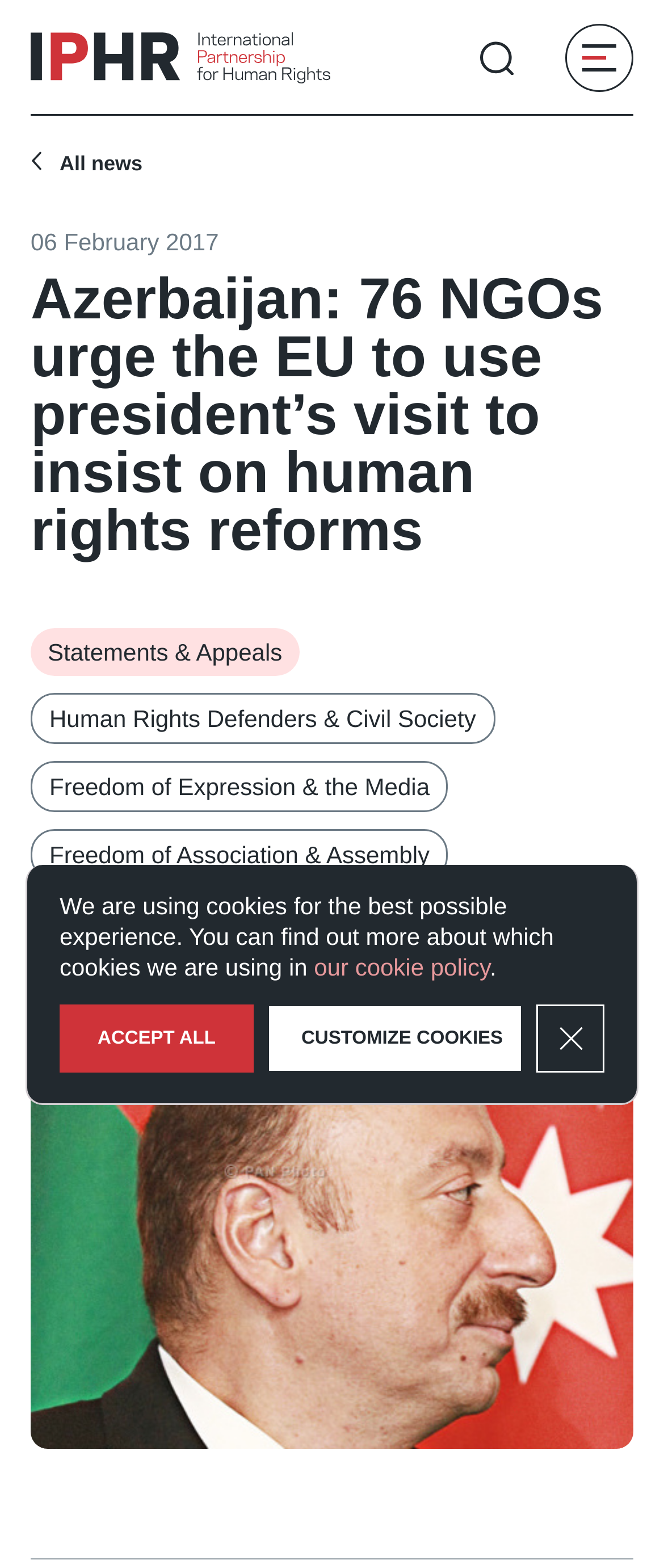Identify the bounding box coordinates for the element that needs to be clicked to fulfill this instruction: "Browse the page on freedom of expression". Provide the coordinates in the format of four float numbers between 0 and 1: [left, top, right, bottom].

[0.046, 0.485, 0.675, 0.518]